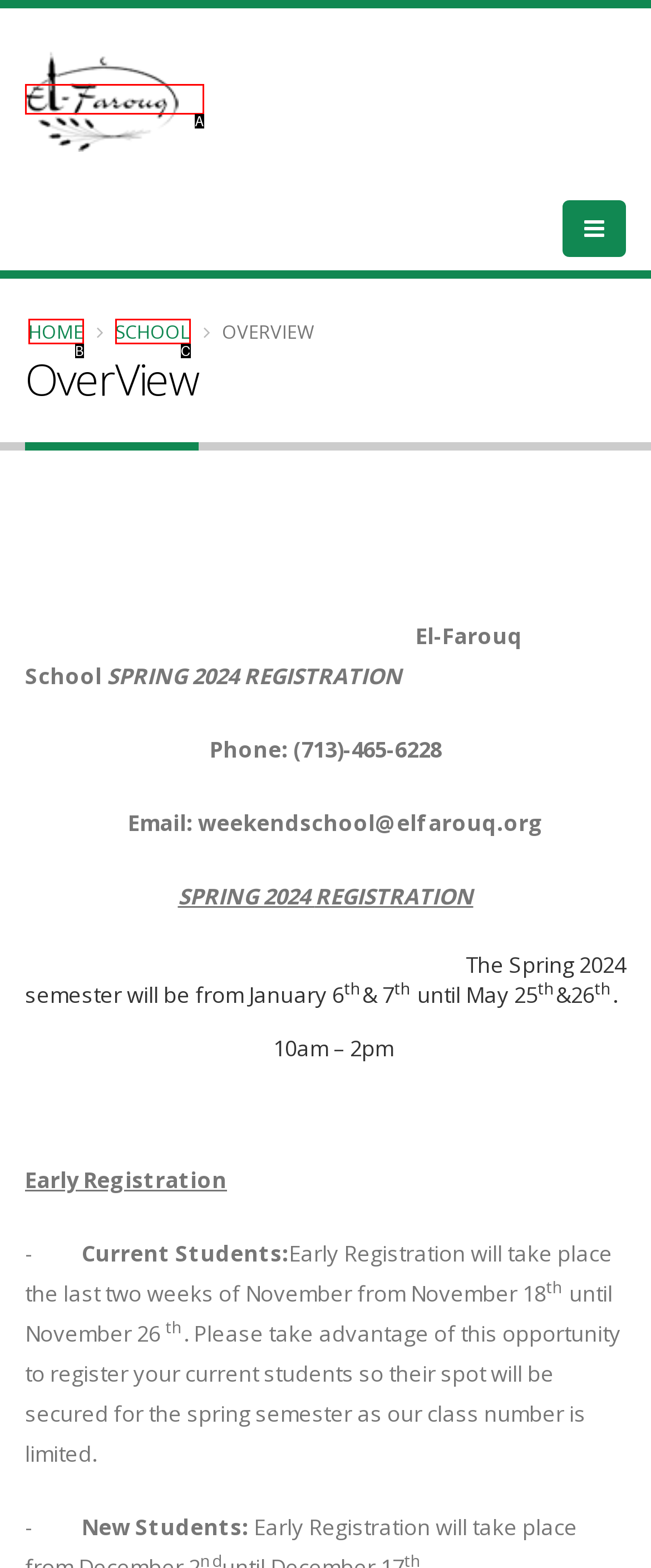Identify which HTML element matches the description: School
Provide your answer in the form of the letter of the correct option from the listed choices.

C